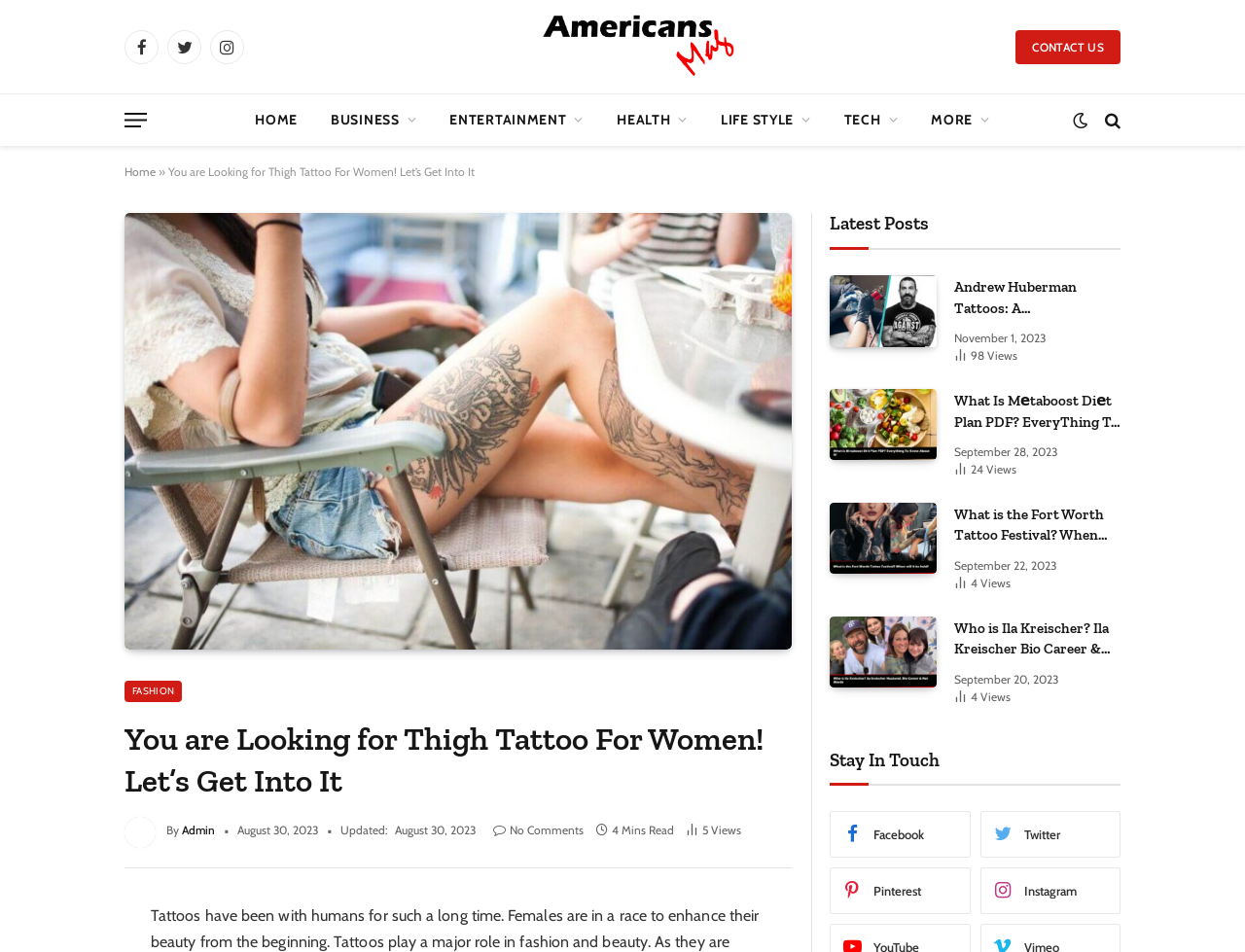Please determine the bounding box coordinates of the element to click in order to execute the following instruction: "View the 'Thigh Tattoo For Women' article". The coordinates should be four float numbers between 0 and 1, specified as [left, top, right, bottom].

[0.1, 0.224, 0.636, 0.682]